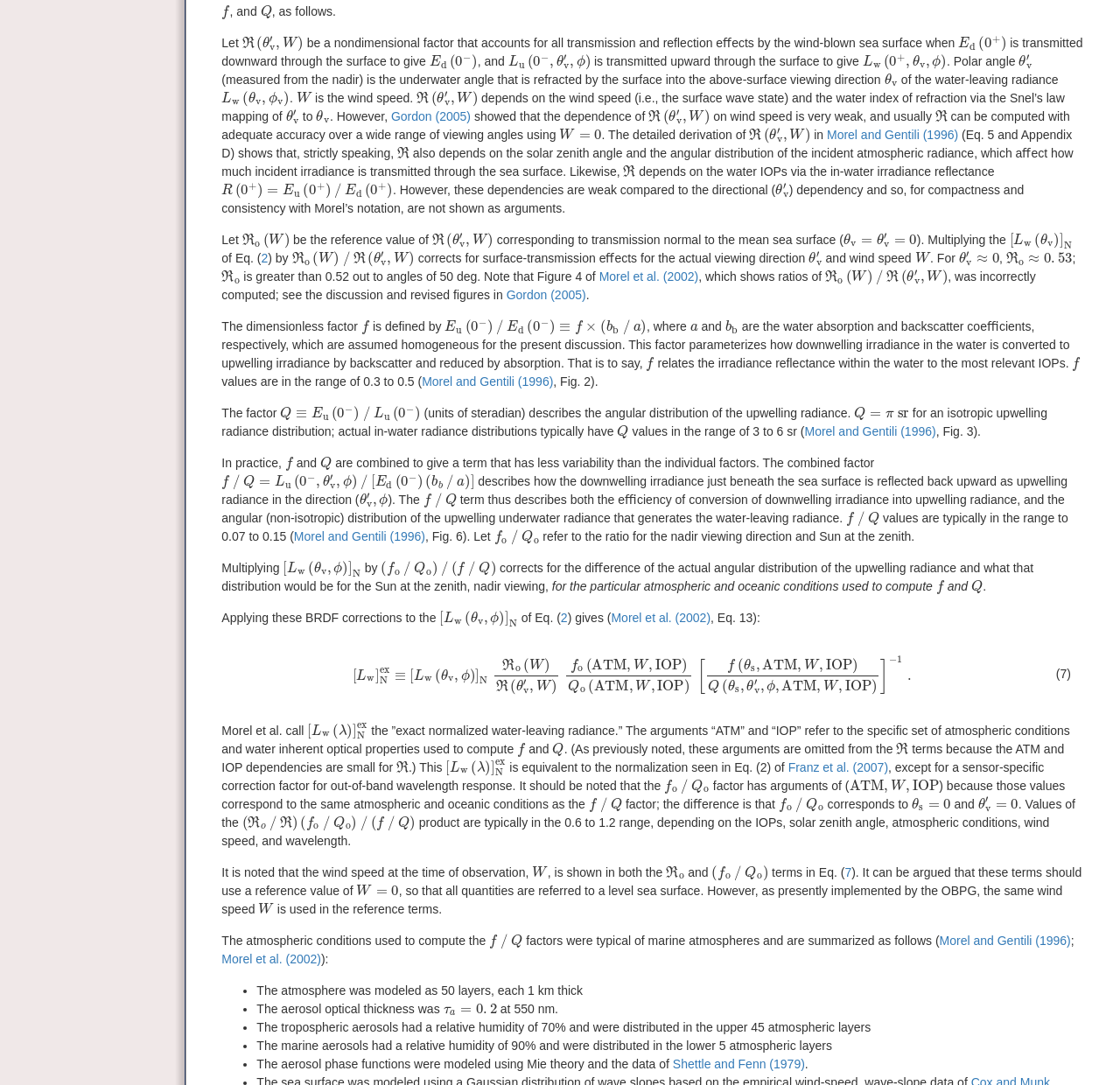What is the symbol for nondimensional factor?
Look at the webpage screenshot and answer the question with a detailed explanation.

The symbol for nondimensional factor is ℜ, which is mentioned in the text as 'Let ℜ be a nondimensional factor that accounts for all transmission and reﬂection eﬀects by the wind-blown sea surface when'.